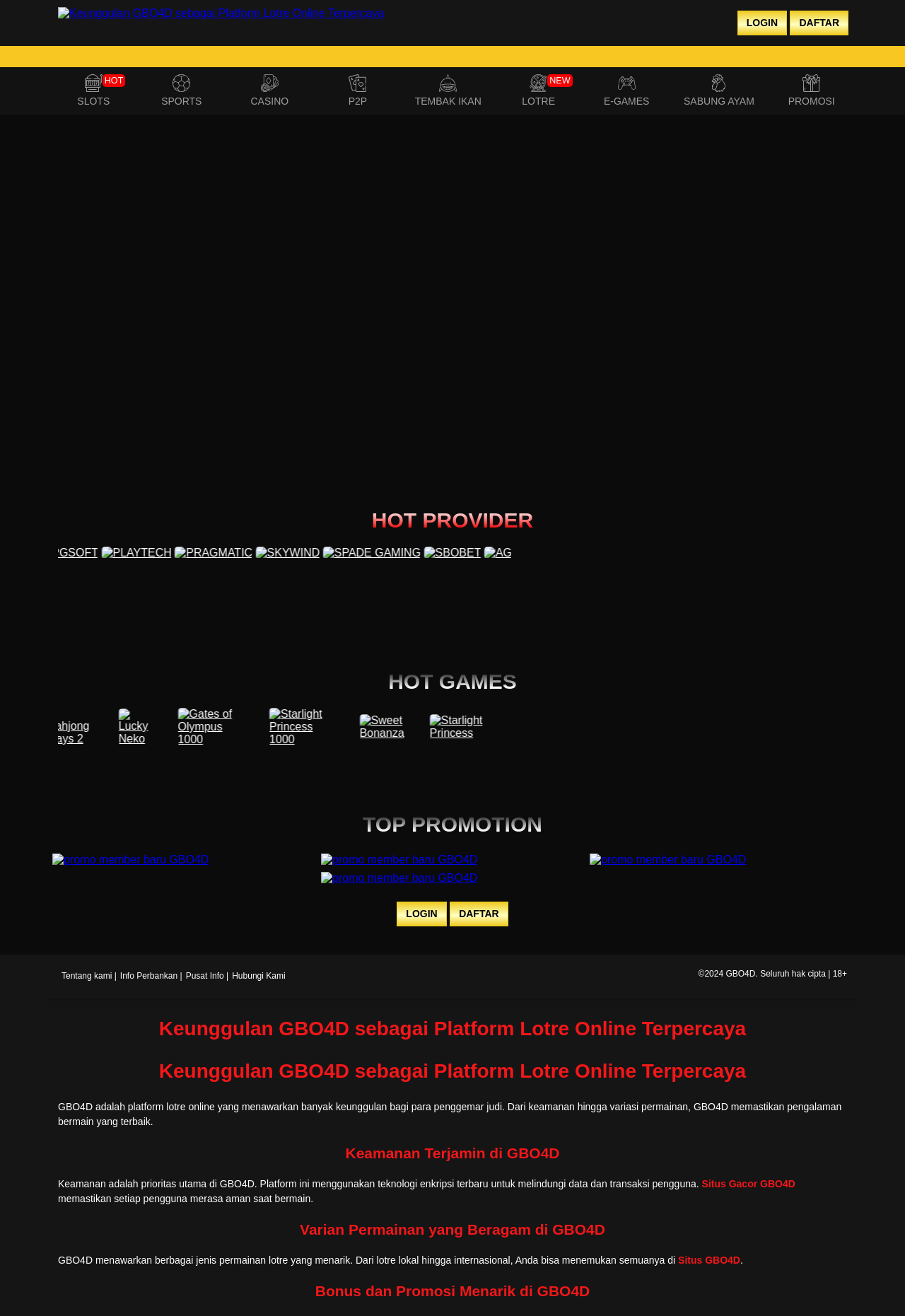What is the last promotion listed under TOP PROMOTION?
Look at the image and respond with a single word or a short phrase.

promo member baru GBO4D